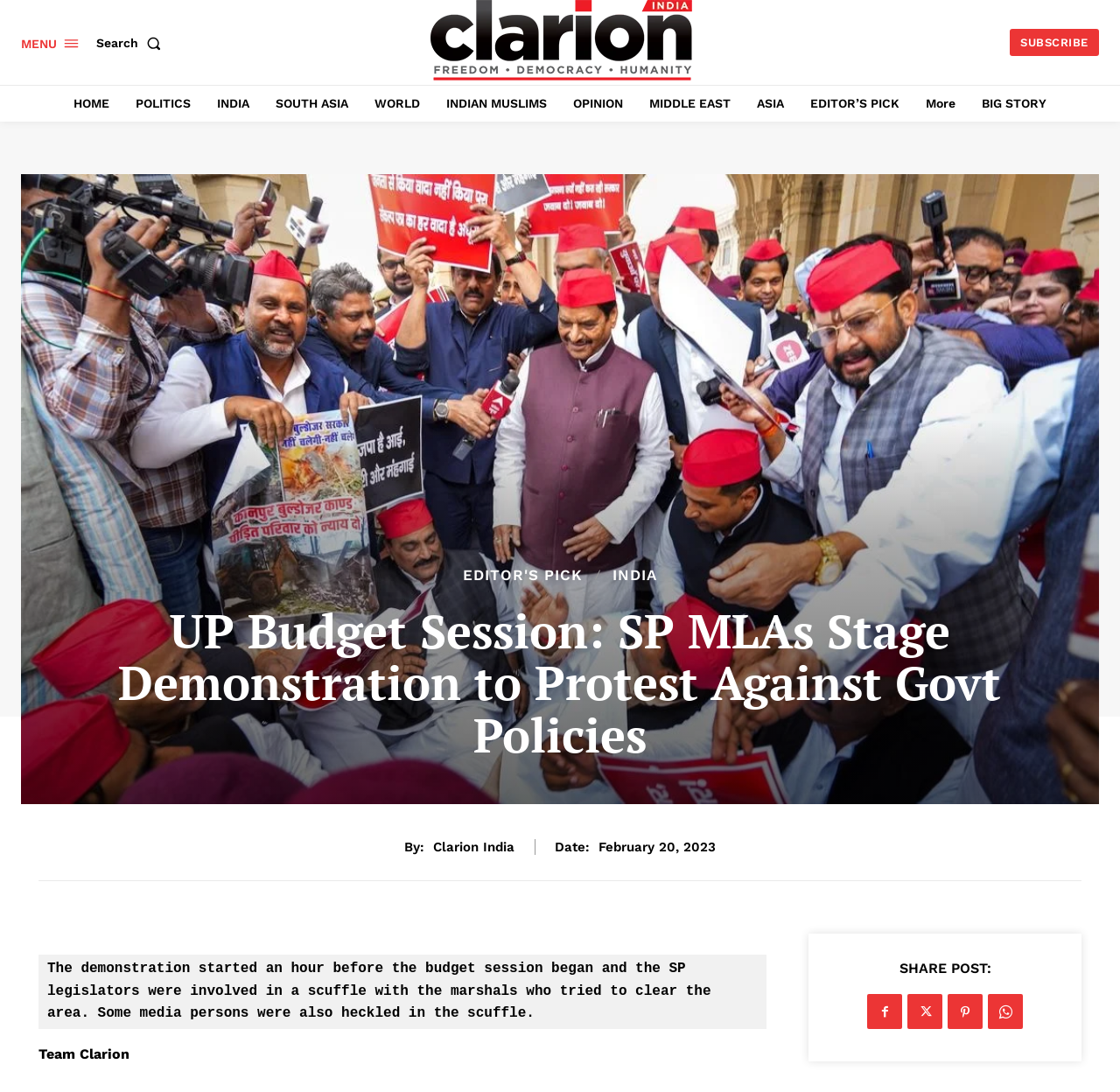Identify the bounding box of the HTML element described here: "EDITOR’S PICK". Provide the coordinates as four float numbers between 0 and 1: [left, top, right, bottom].

[0.716, 0.078, 0.811, 0.111]